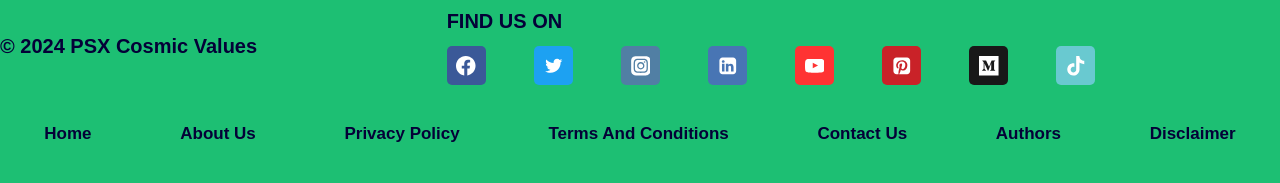What is the first social media link?
Based on the visual, give a brief answer using one word or a short phrase.

Facebook